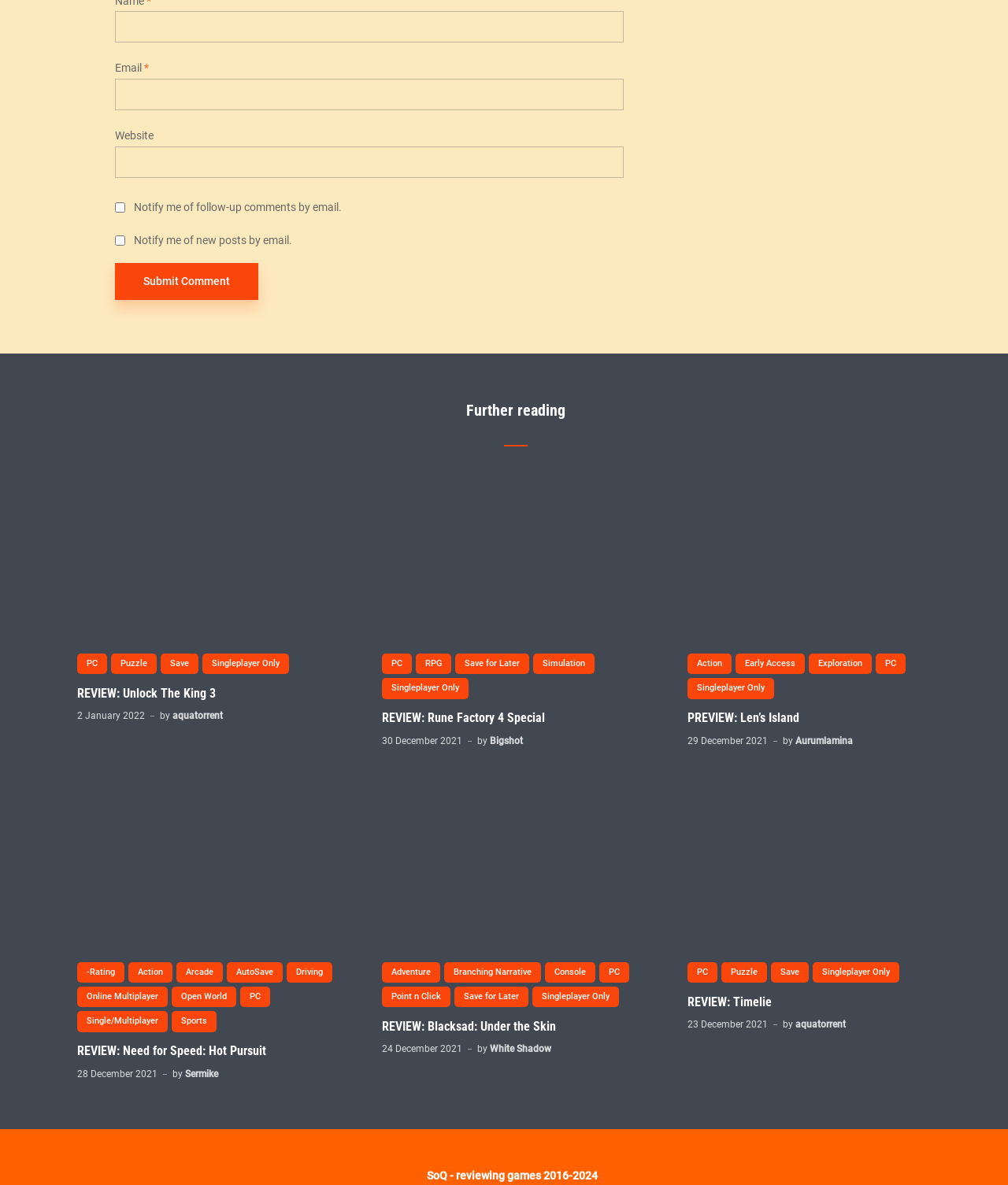Answer the question in a single word or phrase:
What is the purpose of the form at the top of the page?

Leave a comment